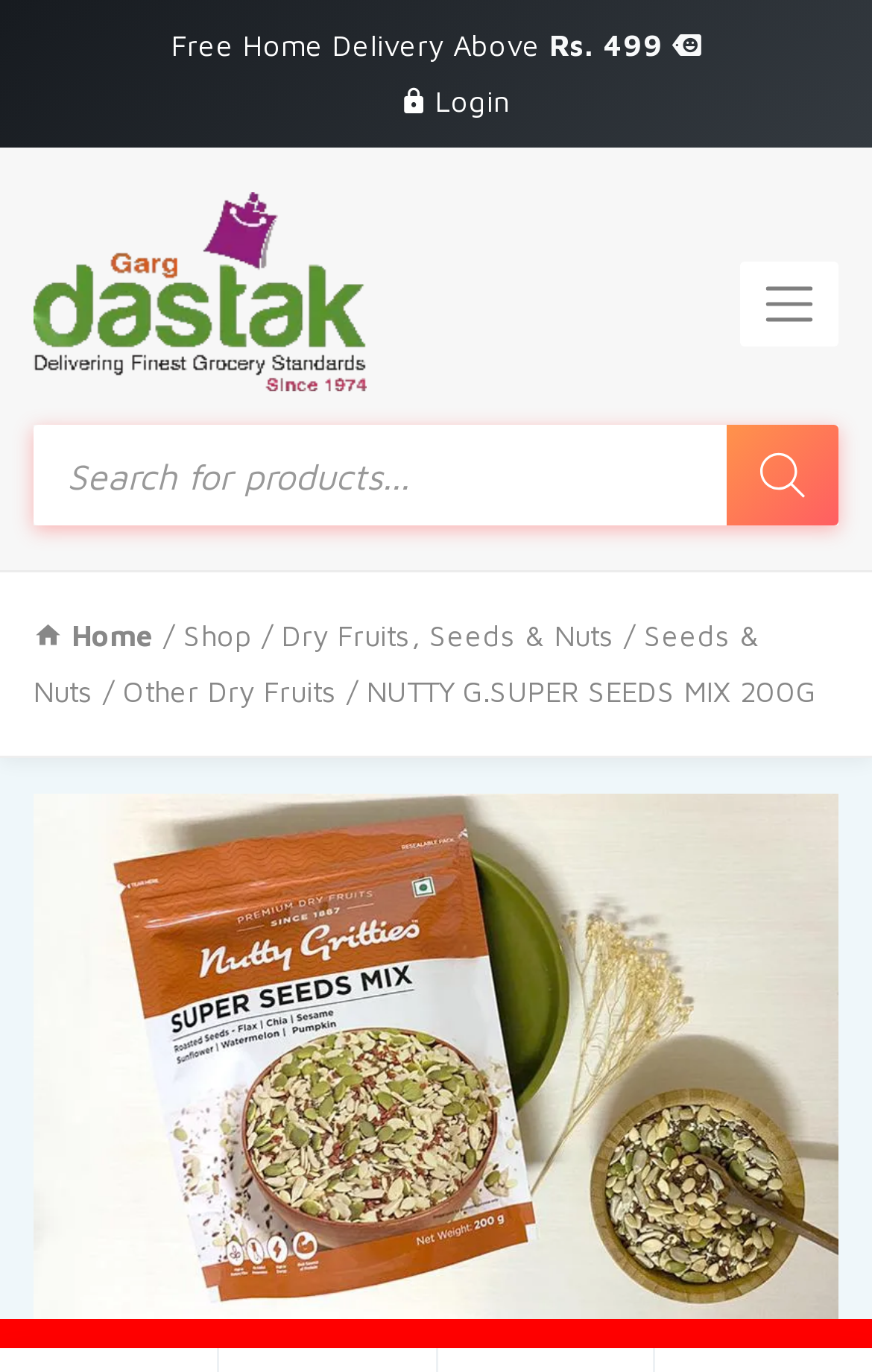Provide the bounding box coordinates of the area you need to click to execute the following instruction: "Toggle navigation menu".

[0.849, 0.19, 0.962, 0.252]